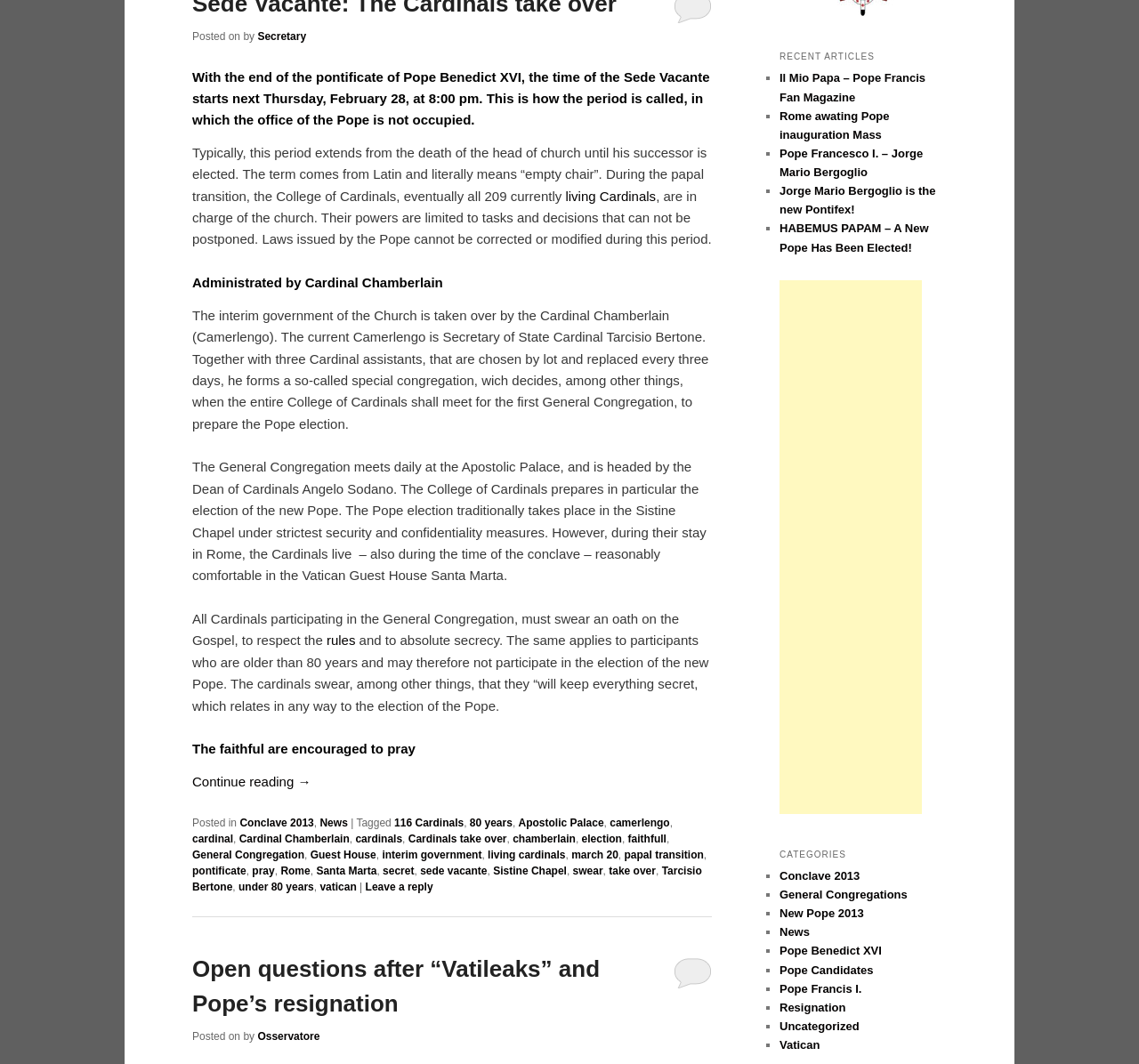Provide the bounding box coordinates for the UI element described in this sentence: "Osservatore". The coordinates should be four float values between 0 and 1, i.e., [left, top, right, bottom].

[0.226, 0.968, 0.281, 0.98]